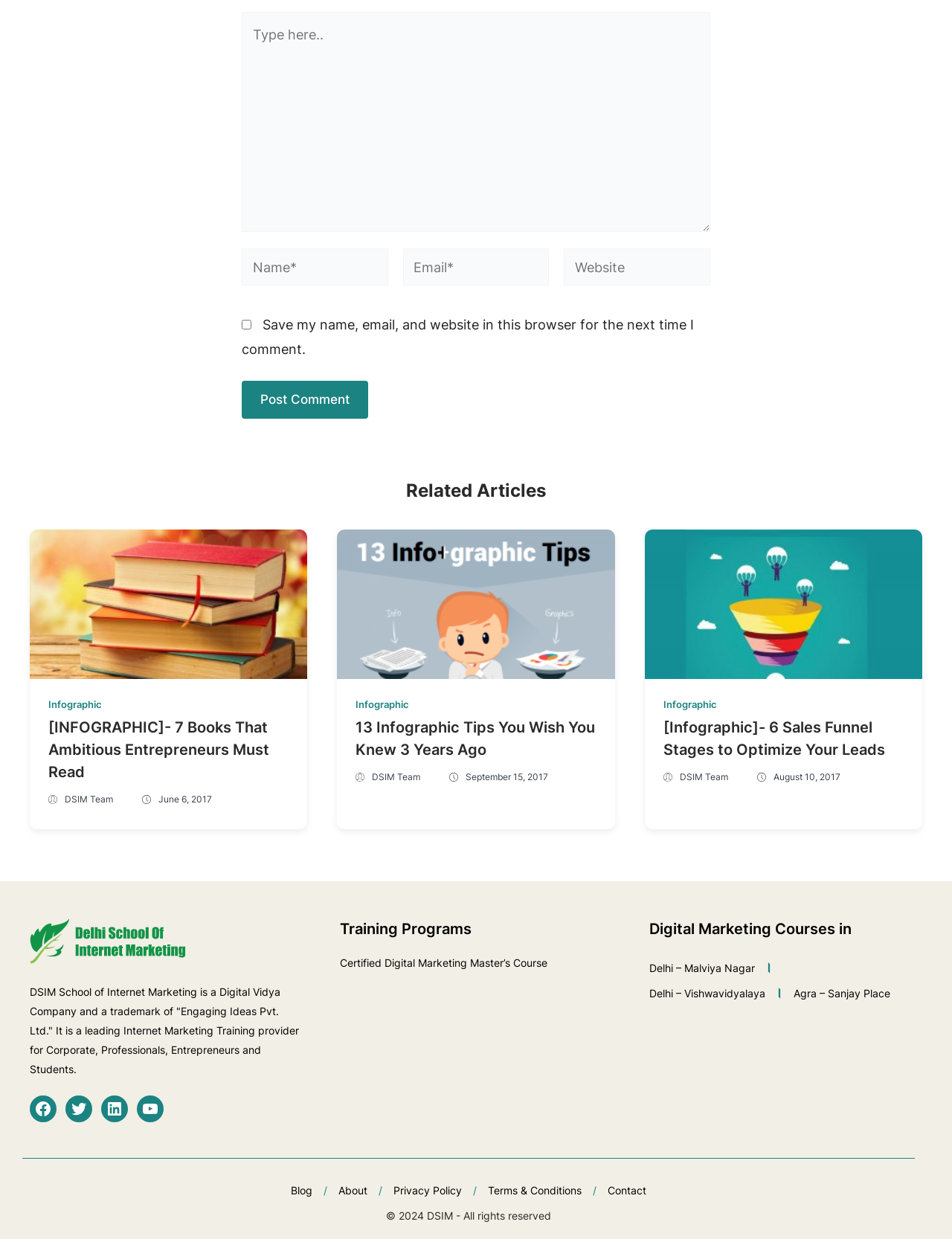Kindly provide the bounding box coordinates of the section you need to click on to fulfill the given instruction: "Suggest a correction".

None